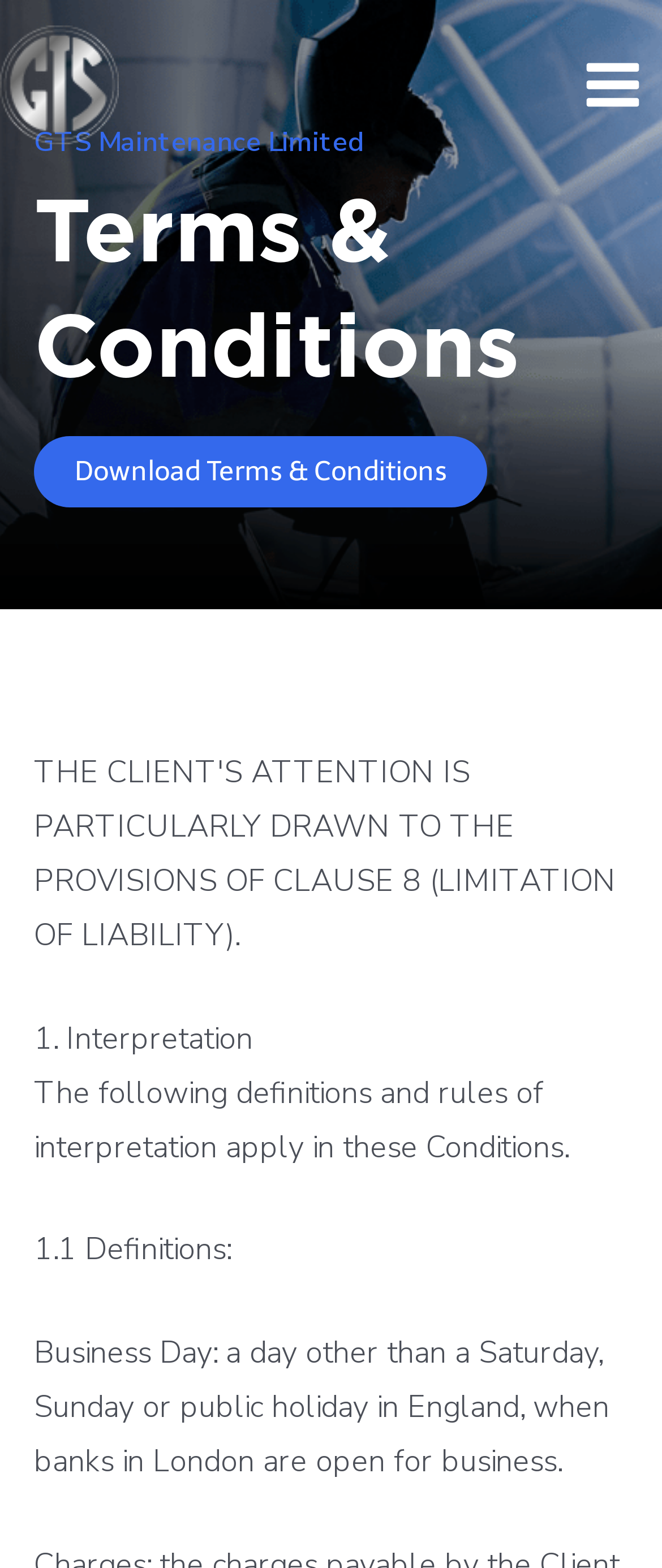Summarize the webpage with a detailed and informative caption.

The webpage is about the Terms and Conditions of GTS Maintenance Limited. At the top left corner, there is a link to the company's website, accompanied by a logo image. On the top right corner, there is a button labeled "Main Menu" which is not expanded. 

Below the top section, there is a heading that displays the company name, followed by another heading that reads "Terms & Conditions". Underneath these headings, there is a link to download the Terms and Conditions document. 

The main content of the webpage is a section that outlines the interpretation of the Terms and Conditions. This section is divided into subsections, including definitions. The first definition is for "Business Day", which is explained as a day when banks in London are open for business, excluding Saturdays, Sundays, and public holidays in England.